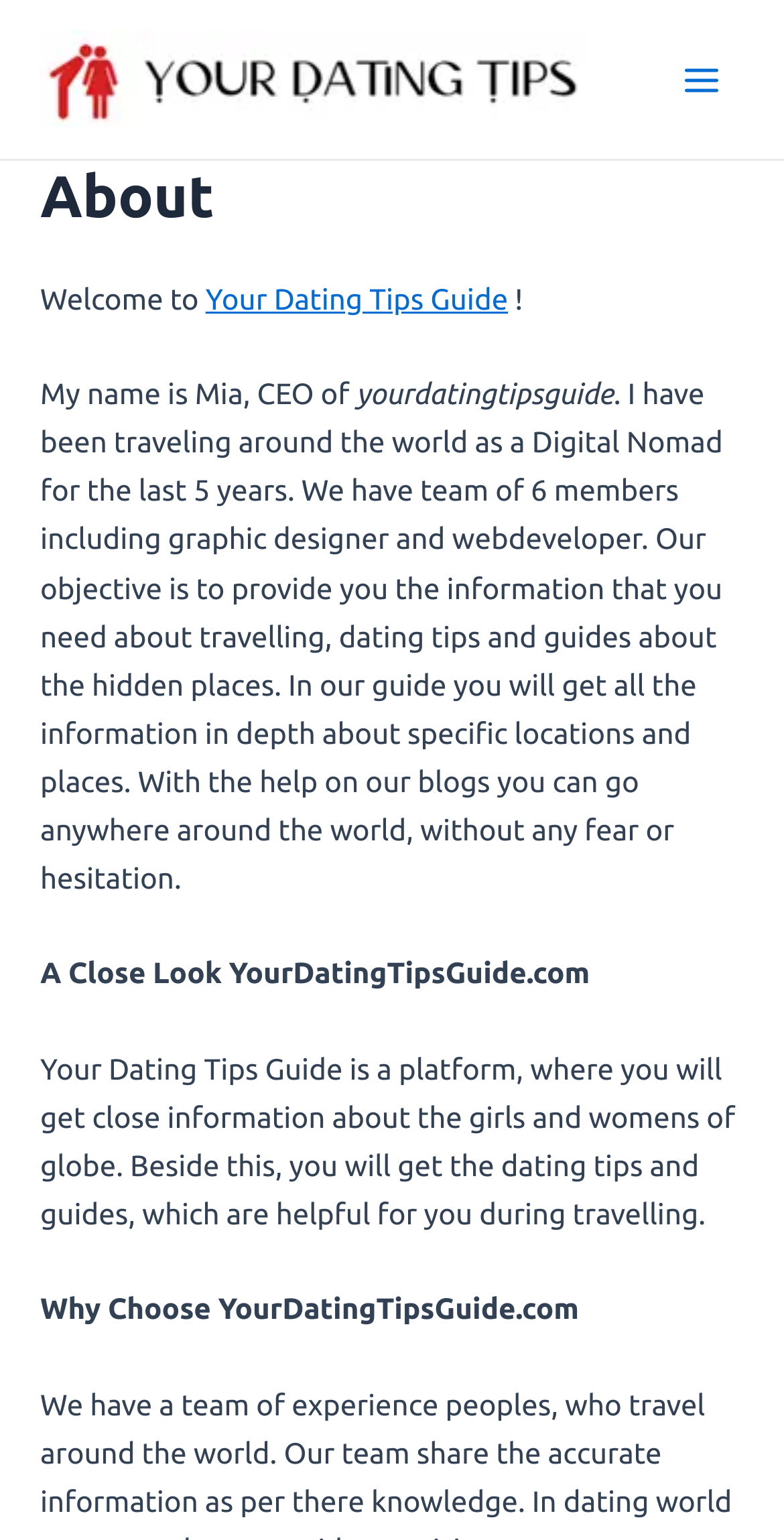Using the given element description, provide the bounding box coordinates (top-left x, top-left y, bottom-right x, bottom-right y) for the corresponding UI element in the screenshot: Your Dating Tips Guide

[0.262, 0.183, 0.648, 0.205]